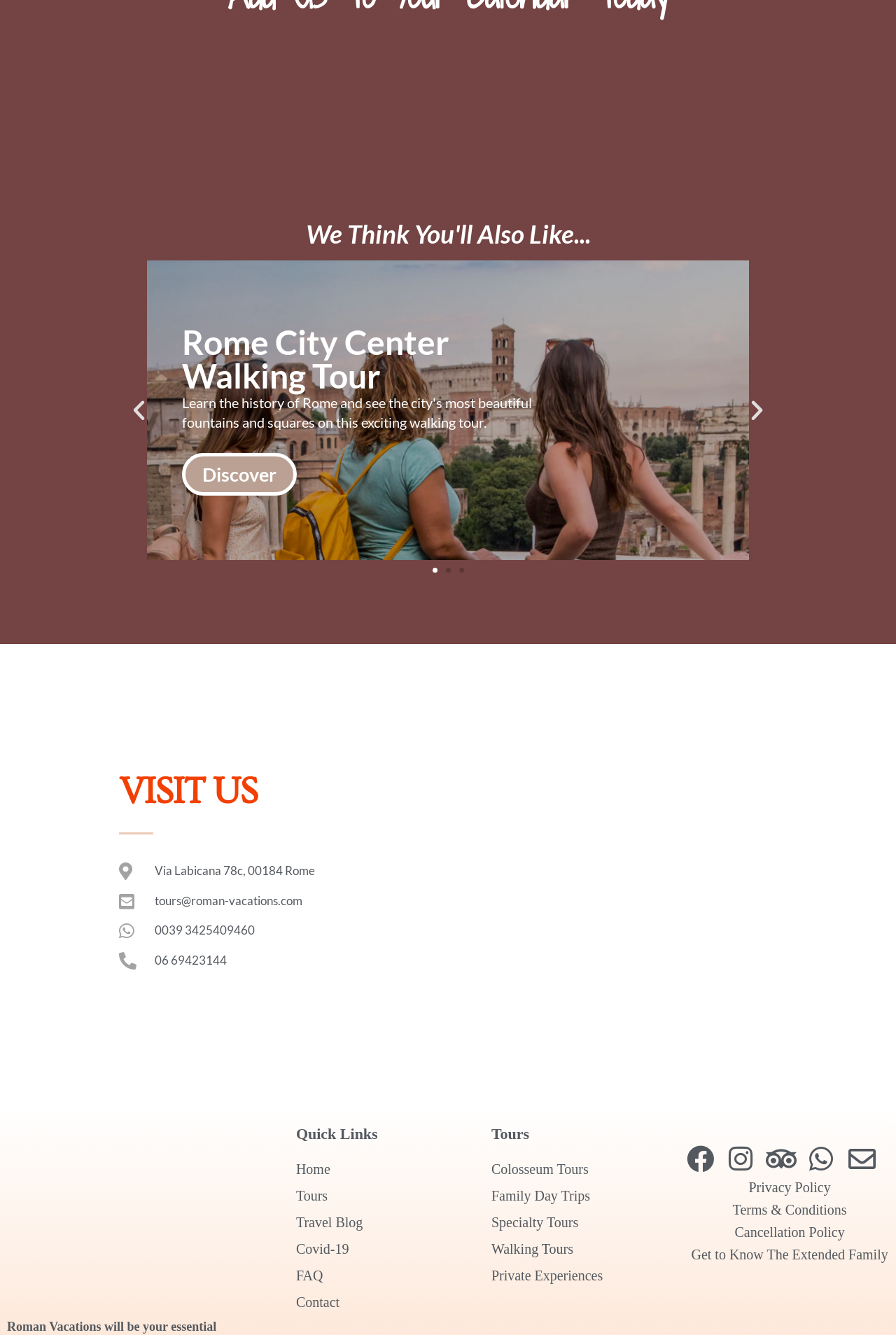What is the address of Roman Vacations?
Based on the visual, give a brief answer using one word or a short phrase.

Via Labicana 78c, 00184 Rome